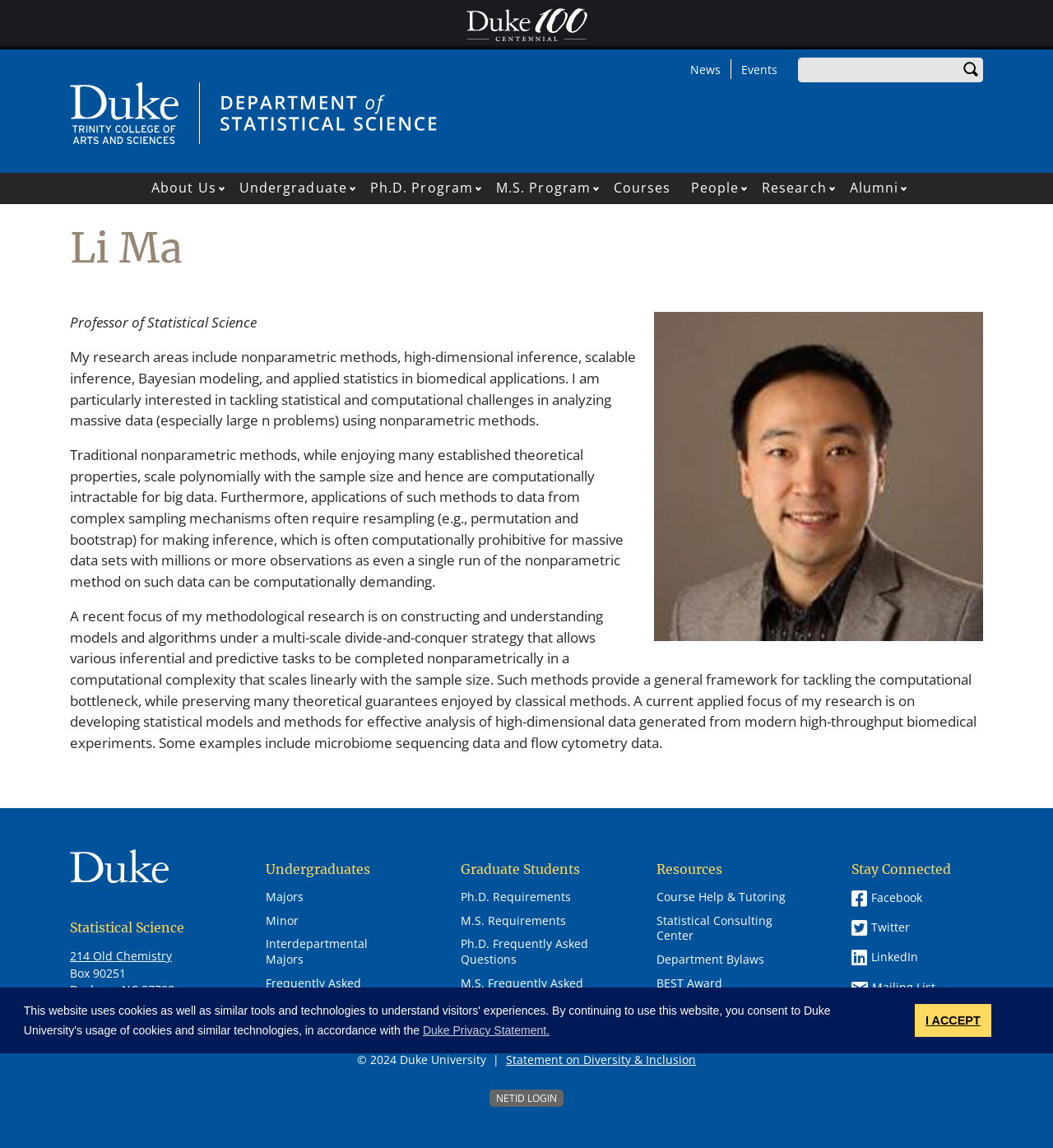What is the name of the professor?
Answer the question with just one word or phrase using the image.

Li Ma